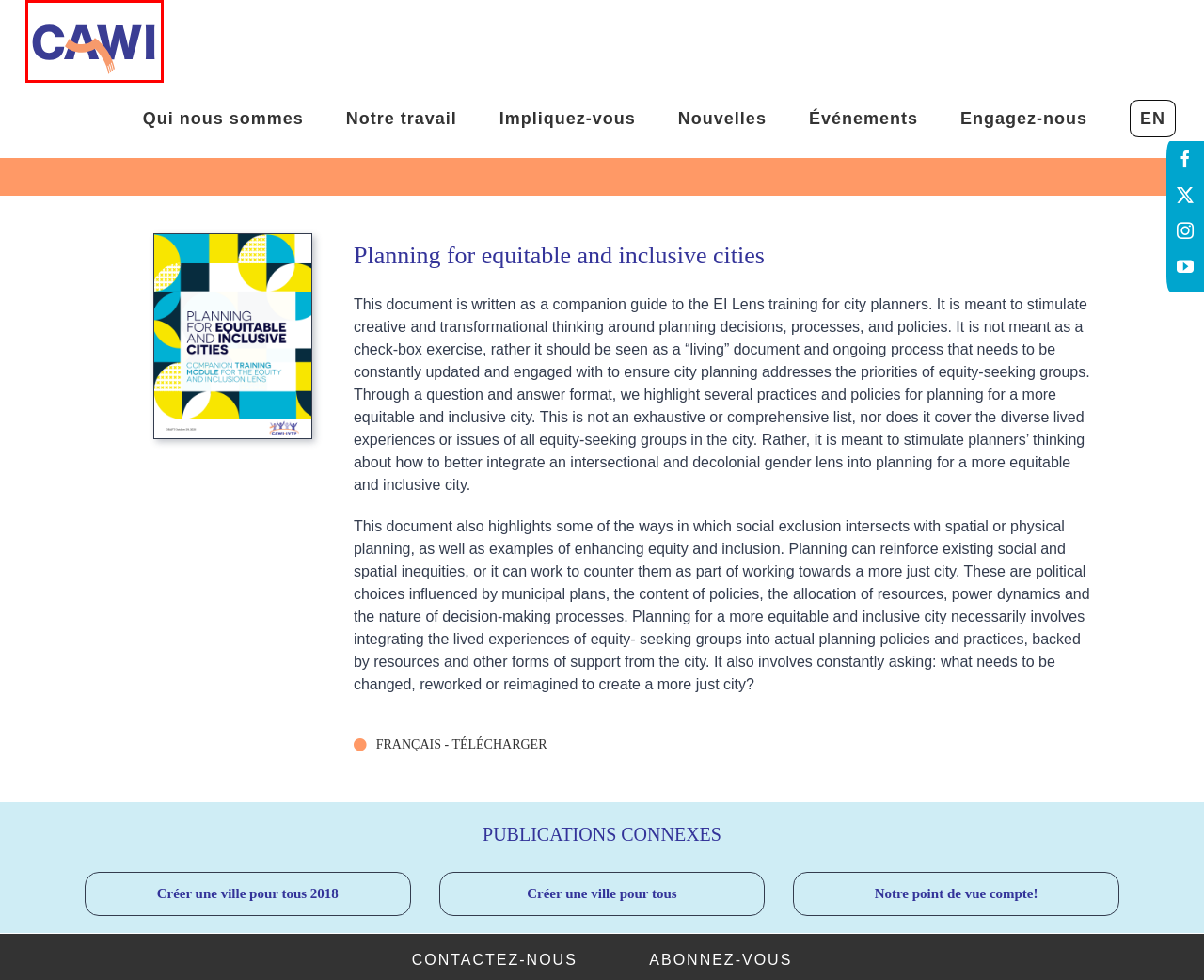Observe the provided screenshot of a webpage with a red bounding box around a specific UI element. Choose the webpage description that best fits the new webpage after you click on the highlighted element. These are your options:
A. Engagement civique & plaidoyer : Comment vous impliquer| IVTF
B. Nouvelles de l’IVTF | Plaidoyer & changement social à Ottawa
C. Évènements from mars 27 – juillet 19, 2023 – CAWI-IVTF
D. Créer une ville pour tous 2018 - CAWI-IVTF
E. L’IVTF | une organisation communautaire de femmes à Ottawa
F. Notre point de vue compte! - CAWI-IVTF
G. Formation & consultation sur l’équité, la diversité & l’inclusion IVTF
H. Initiative : une ville pour toutes les femmes - CAWI-IVTF

H